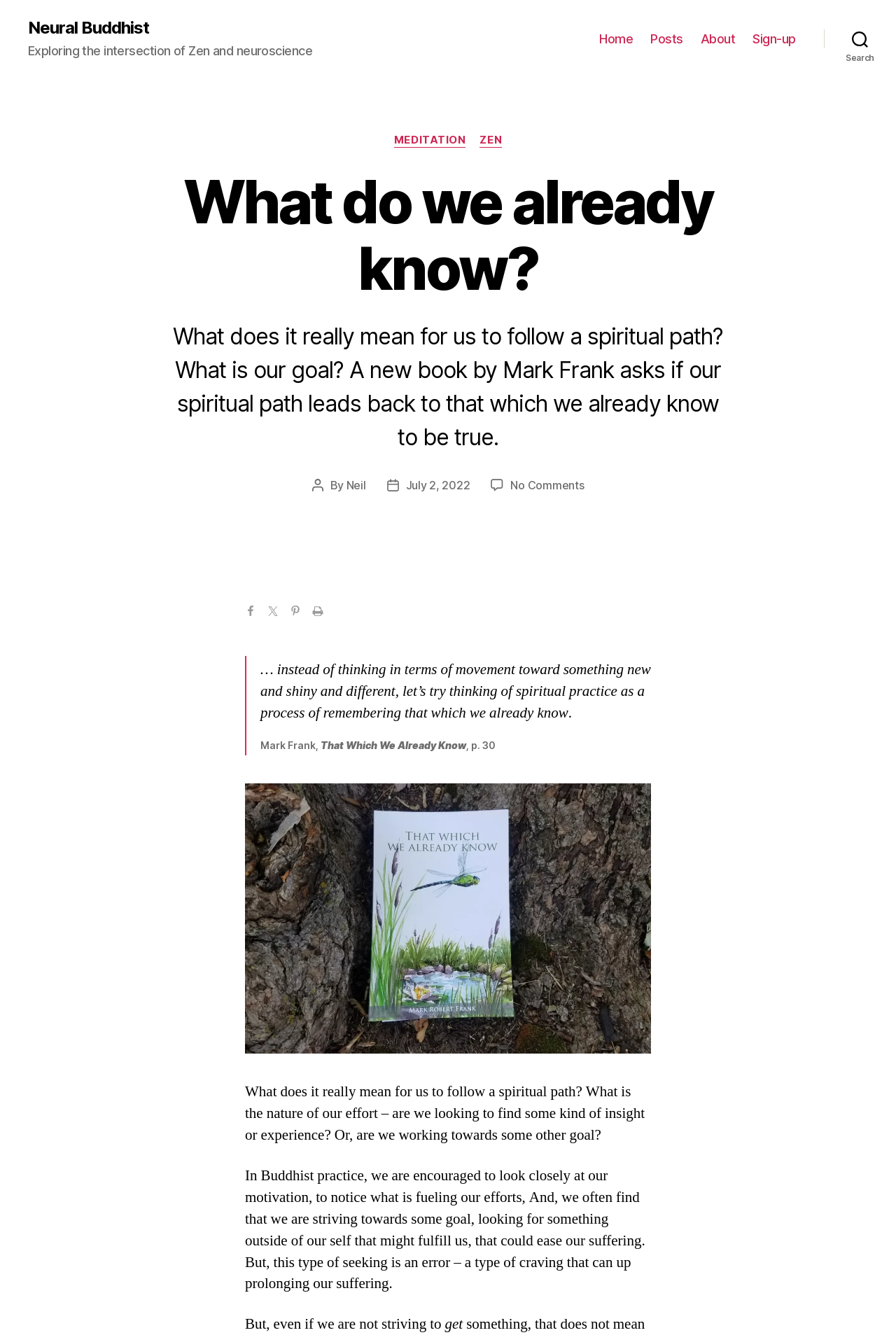Describe all visible elements and their arrangement on the webpage.

This webpage is about a blog post titled "What do we already know?" on a website called Neural Buddhist, which explores the intersection of Zen and neuroscience. At the top left corner, there is a link to the website's homepage, followed by a brief description of the website. 

On the top right corner, there is a horizontal navigation menu with links to "Home", "Posts", "About", and "Sign-up". Next to the navigation menu, there is a search button.

Below the navigation menu, there is a header section with a title "What do we already know?" and a brief summary of the blog post, which discusses the meaning of following a spiritual path and the goal of spiritual practice. 

The blog post is written by Neil and was published on July 2, 2022. There are no comments on the post. 

The post content is divided into several sections. The first section discusses the idea of spiritual practice as a process of remembering what we already know, with a quote from Mark Frank's book "That Which We Already Know". 

Below the quote, there are social media sharing links and icons, including Facebook, Twitter, Pinterest, and a print option. 

The next section is a blockquote with a passage from Mark Frank's book, discussing the idea of spiritual practice as a process of remembering. 

Following the blockquote, there is a figure, which is likely an image, although its content is not described. 

The rest of the blog post continues with a discussion on the nature of spiritual effort and the goal of Buddhist practice, with several paragraphs of text.